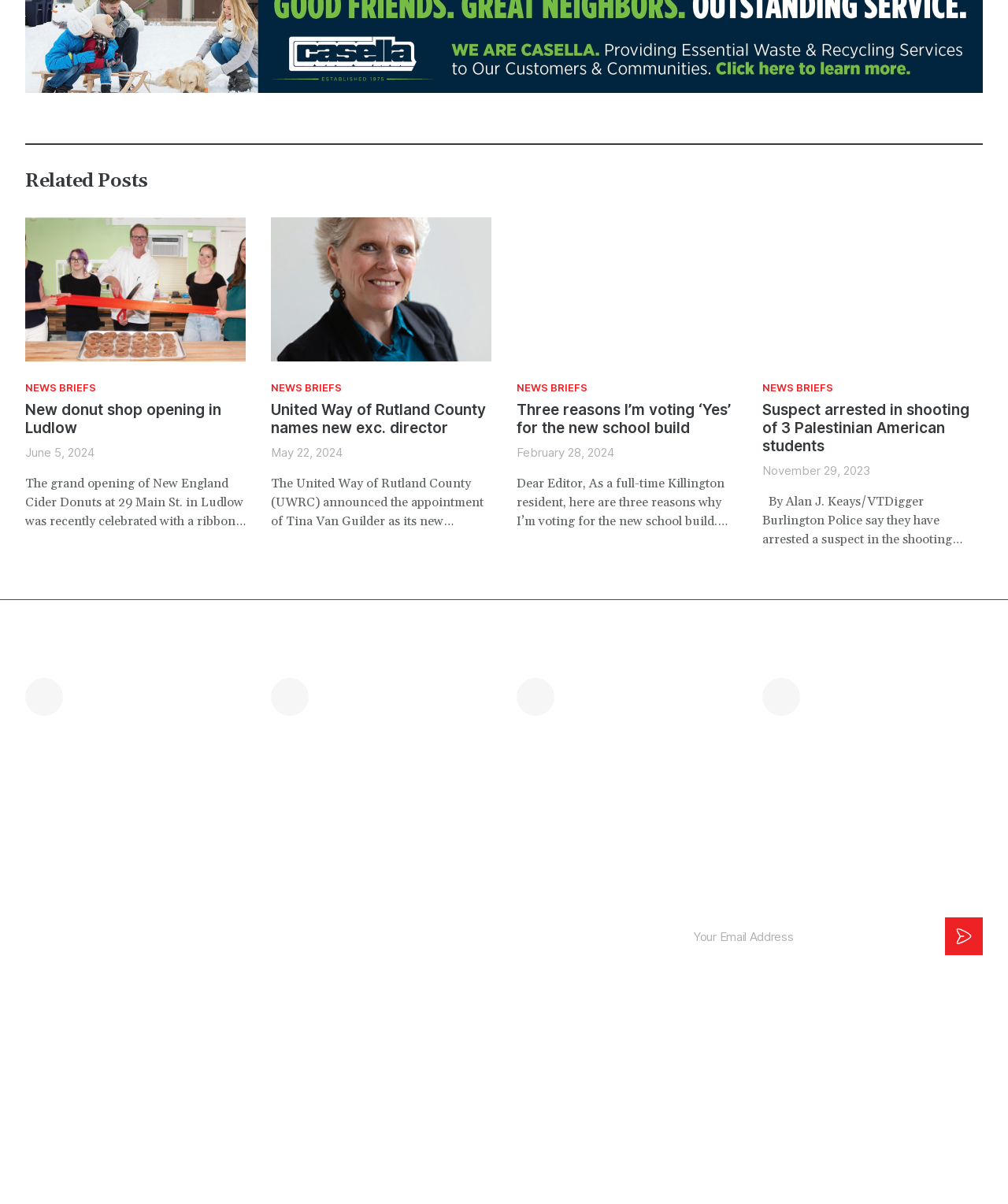Please examine the image and provide a detailed answer to the question: What is the address of the Mountain Times office?

I found the answer by looking at the section 'Send Us Mail' and reading the address provided, which is PO Box 183, Killington, VT 05751.